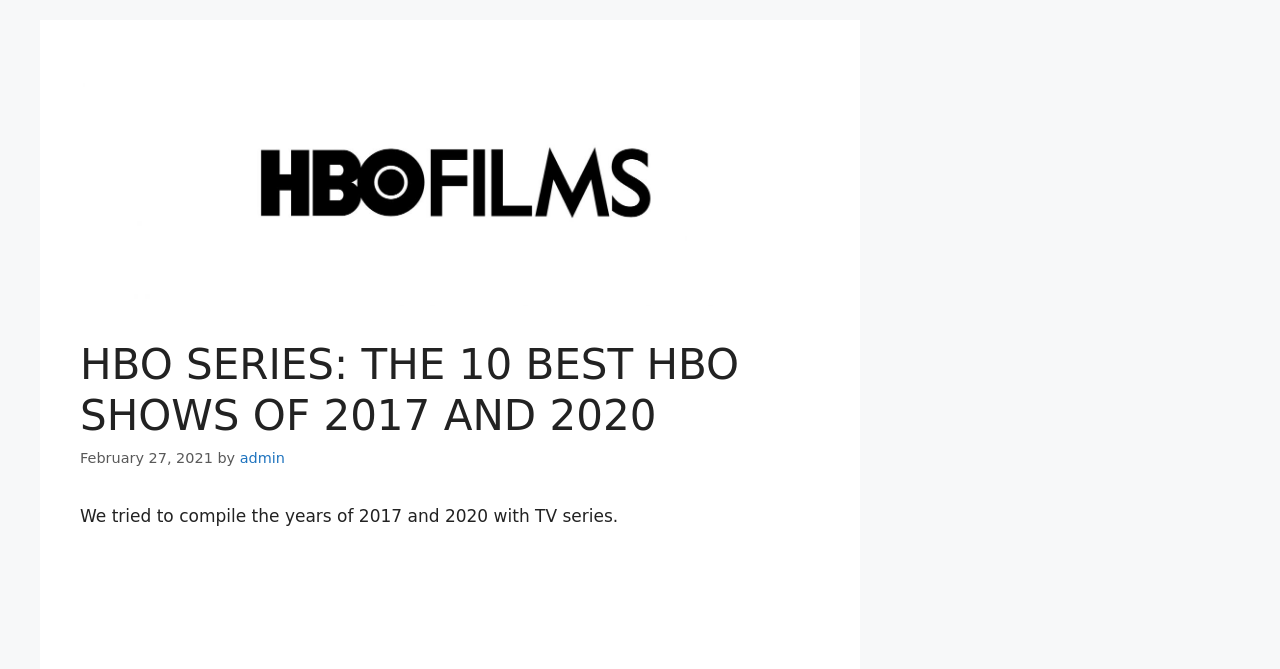Please reply to the following question with a single word or a short phrase:
Who is the author of the article?

admin